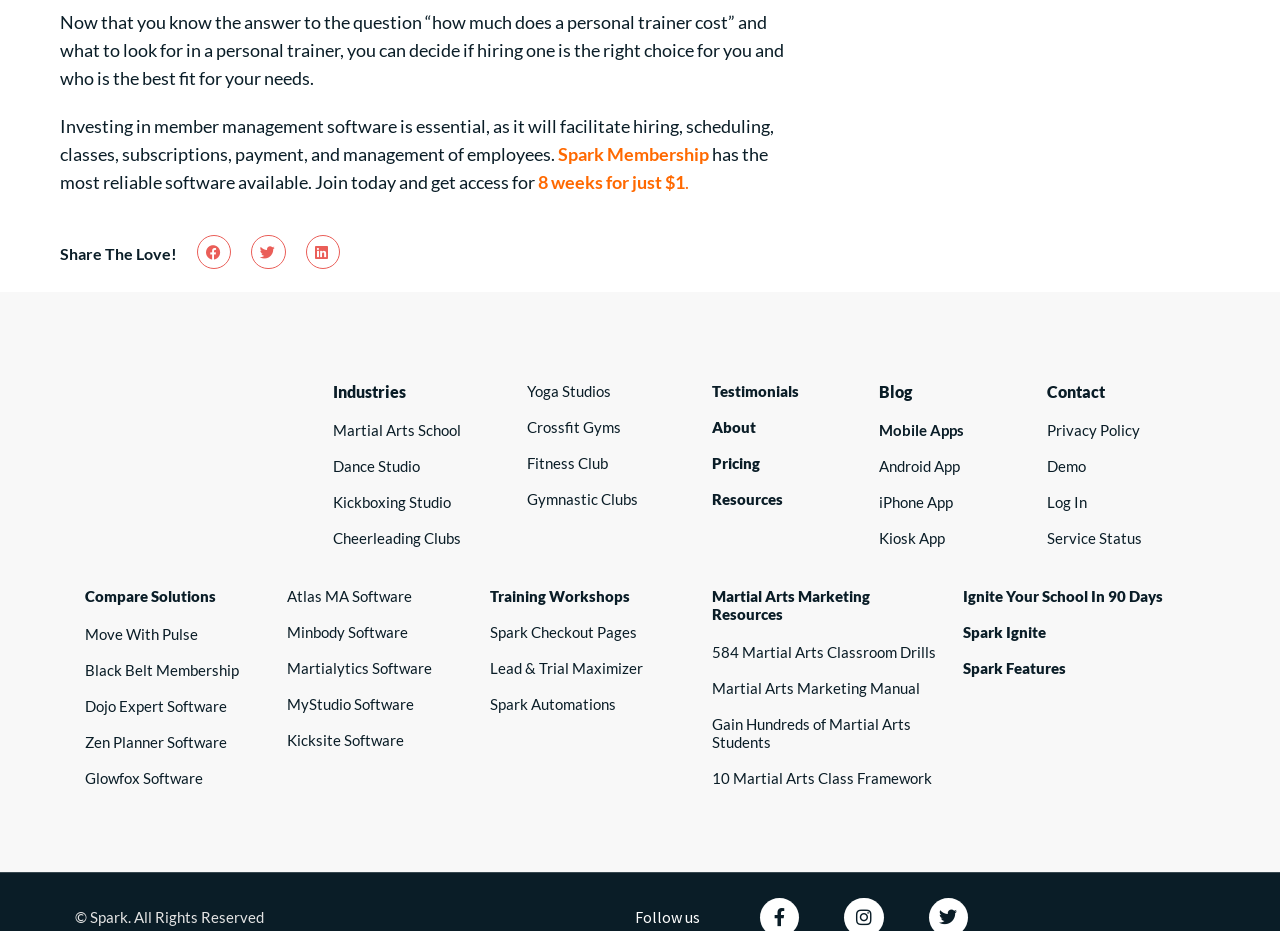With reference to the image, please provide a detailed answer to the following question: How much does it cost to join for 8 weeks?

I found the answer by looking at the link element with the text '8 weeks for just $1' which is located near the top of the webpage, indicating that it is a promotional offer.